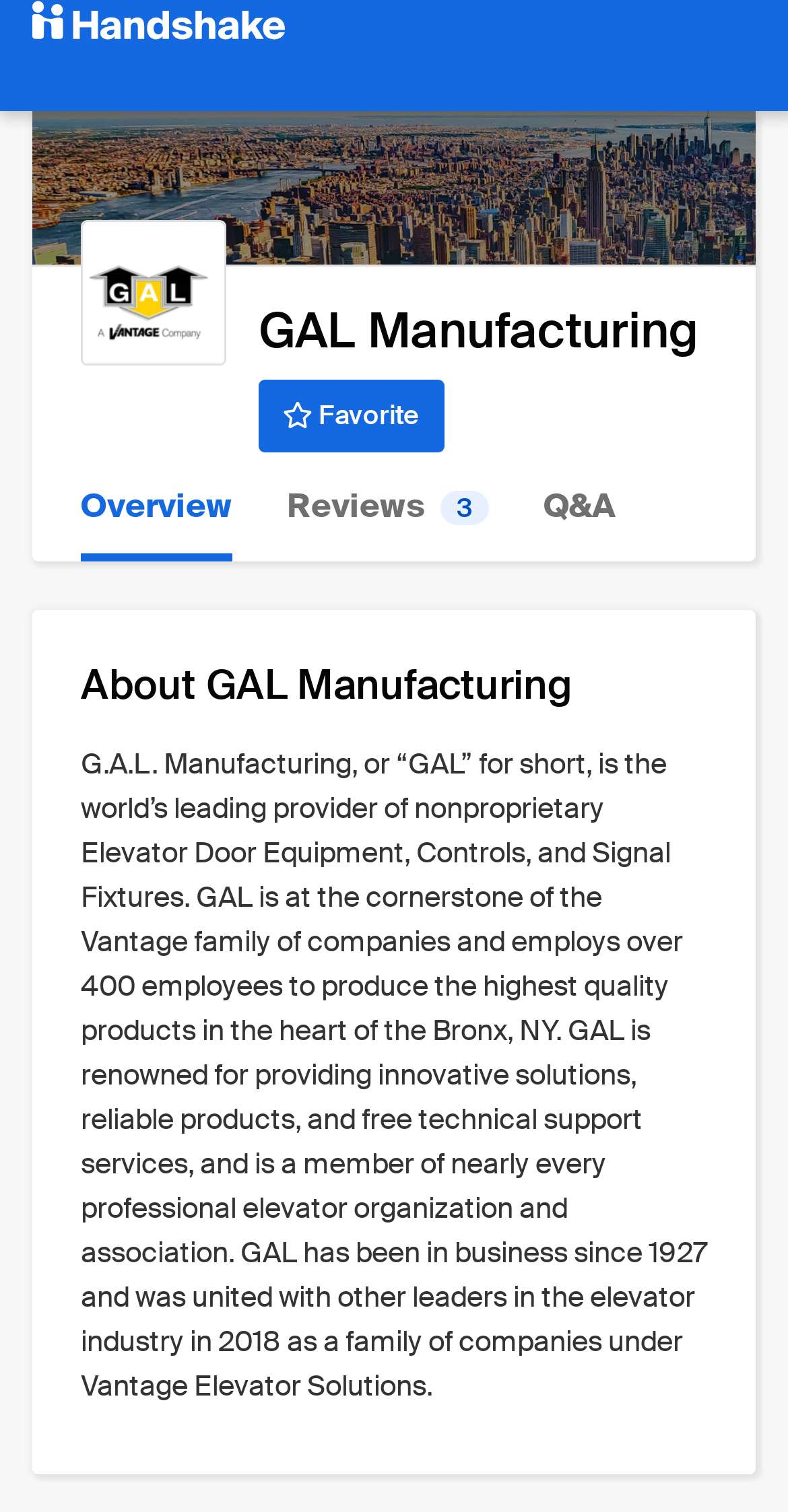By analyzing the image, answer the following question with a detailed response: How many employees does GAL Manufacturing have?

The number of employees can be found in the StaticText element which describes the company, stating that it 'employs over 400 employees'.